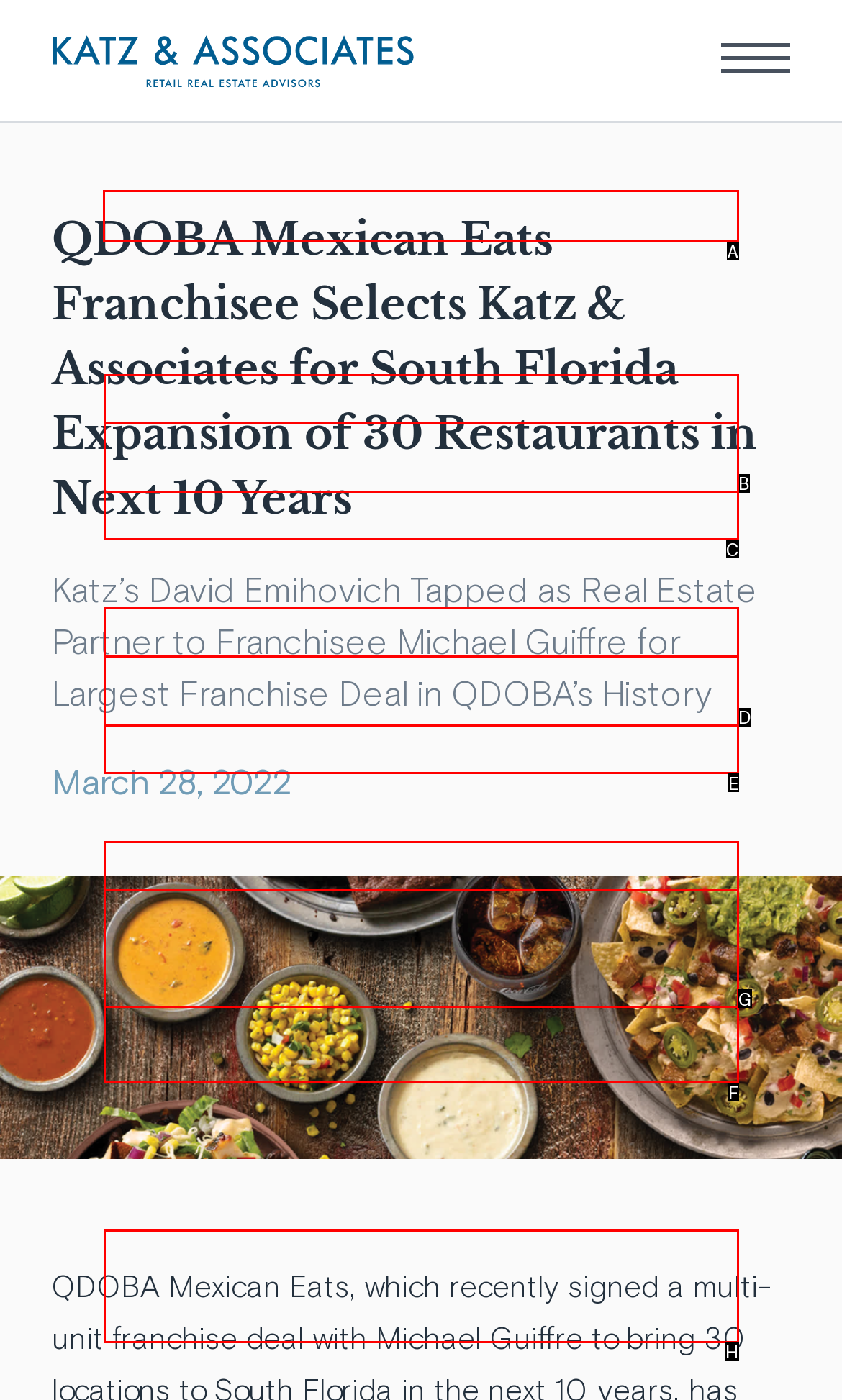Select the letter of the element you need to click to complete this task: Click the Subscribe button
Answer using the letter from the specified choices.

A